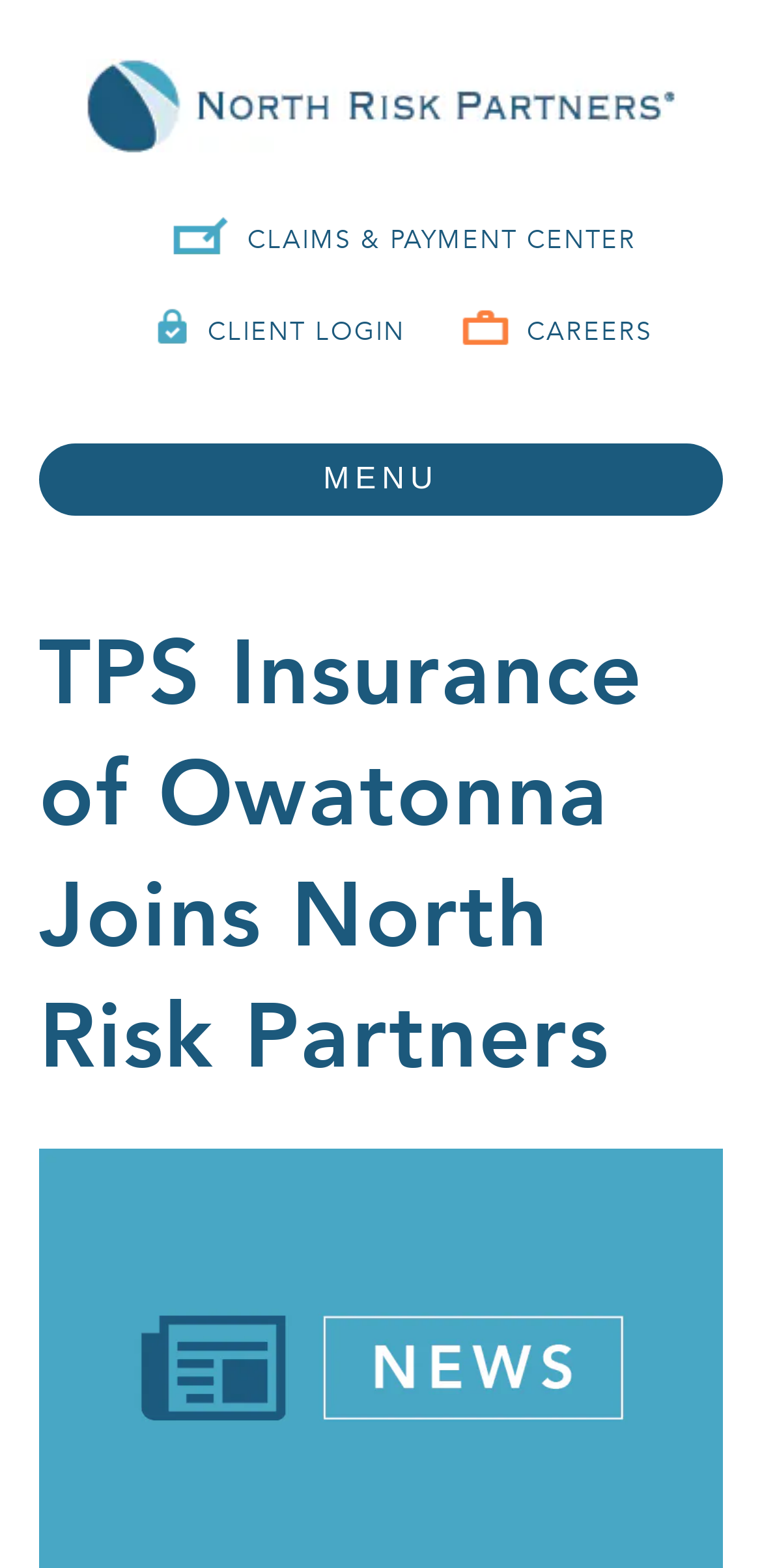Provide the bounding box coordinates of the HTML element this sentence describes: "alt="North Risk Partners"". The bounding box coordinates consist of four float numbers between 0 and 1, i.e., [left, top, right, bottom].

[0.112, 0.054, 0.888, 0.077]